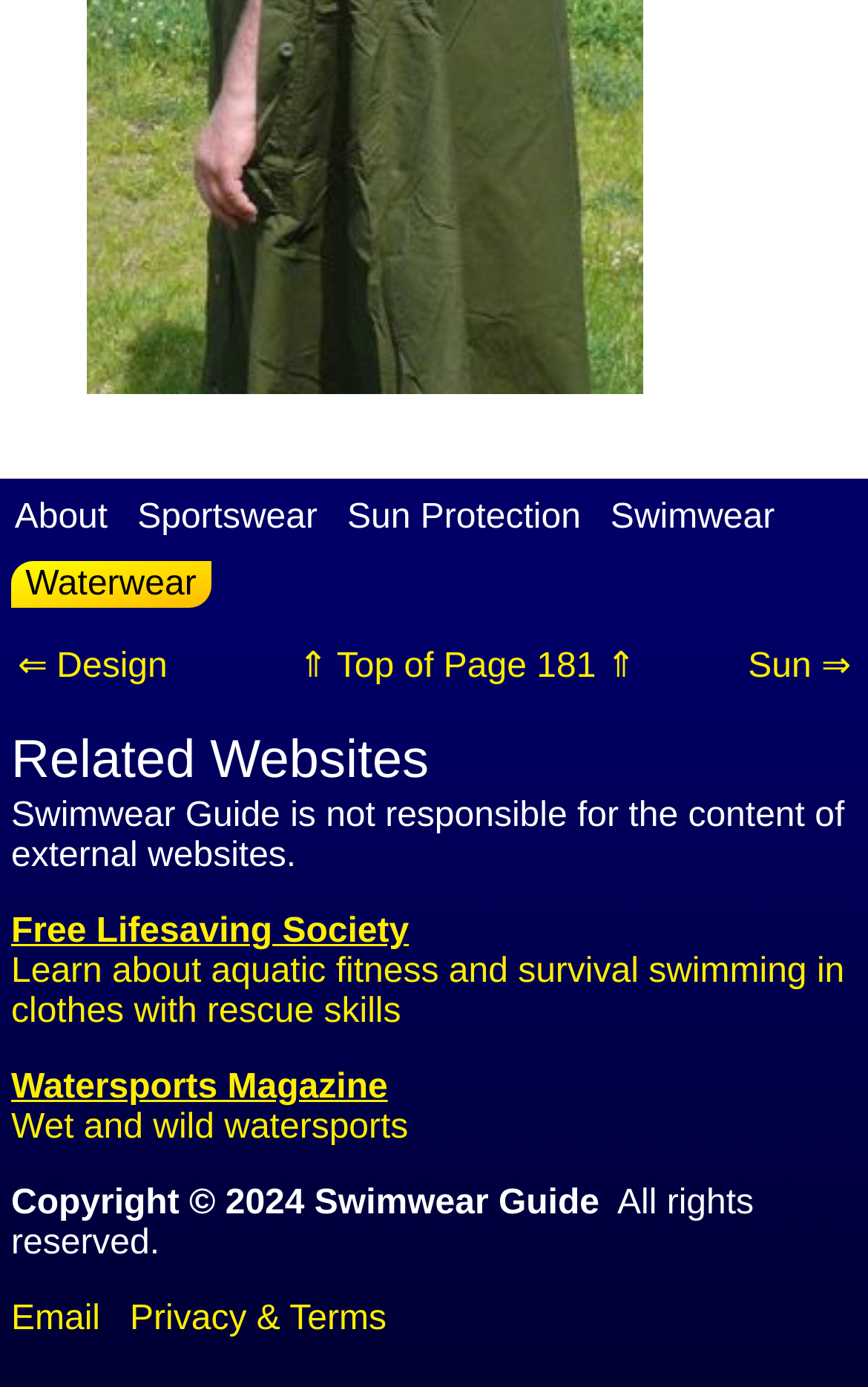Locate the bounding box coordinates of the segment that needs to be clicked to meet this instruction: "Click on About".

[0.008, 0.36, 0.135, 0.387]